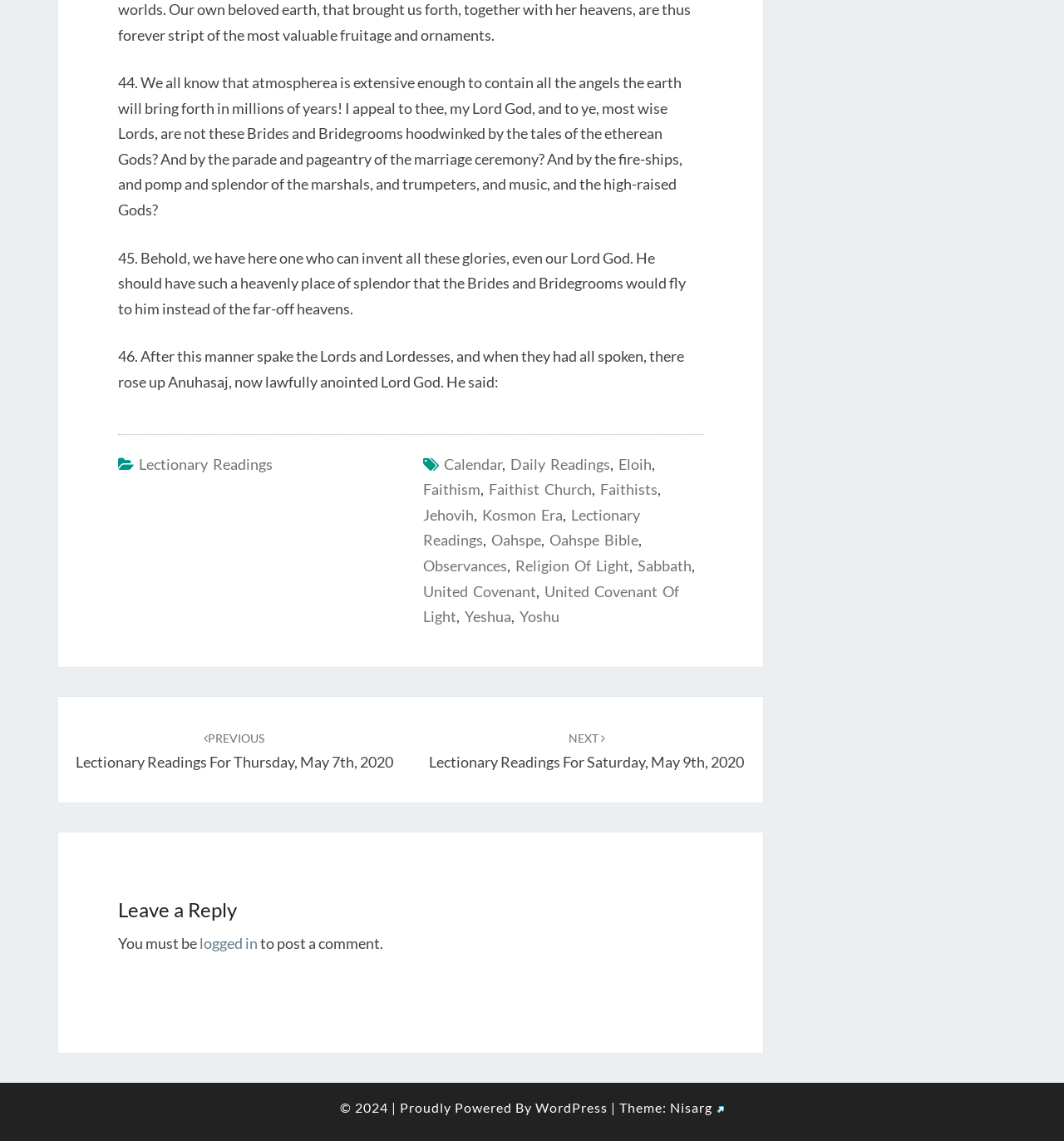Find the bounding box coordinates of the element to click in order to complete this instruction: "Click on Nisarg". The bounding box coordinates must be four float numbers between 0 and 1, denoted as [left, top, right, bottom].

[0.629, 0.964, 0.681, 0.978]